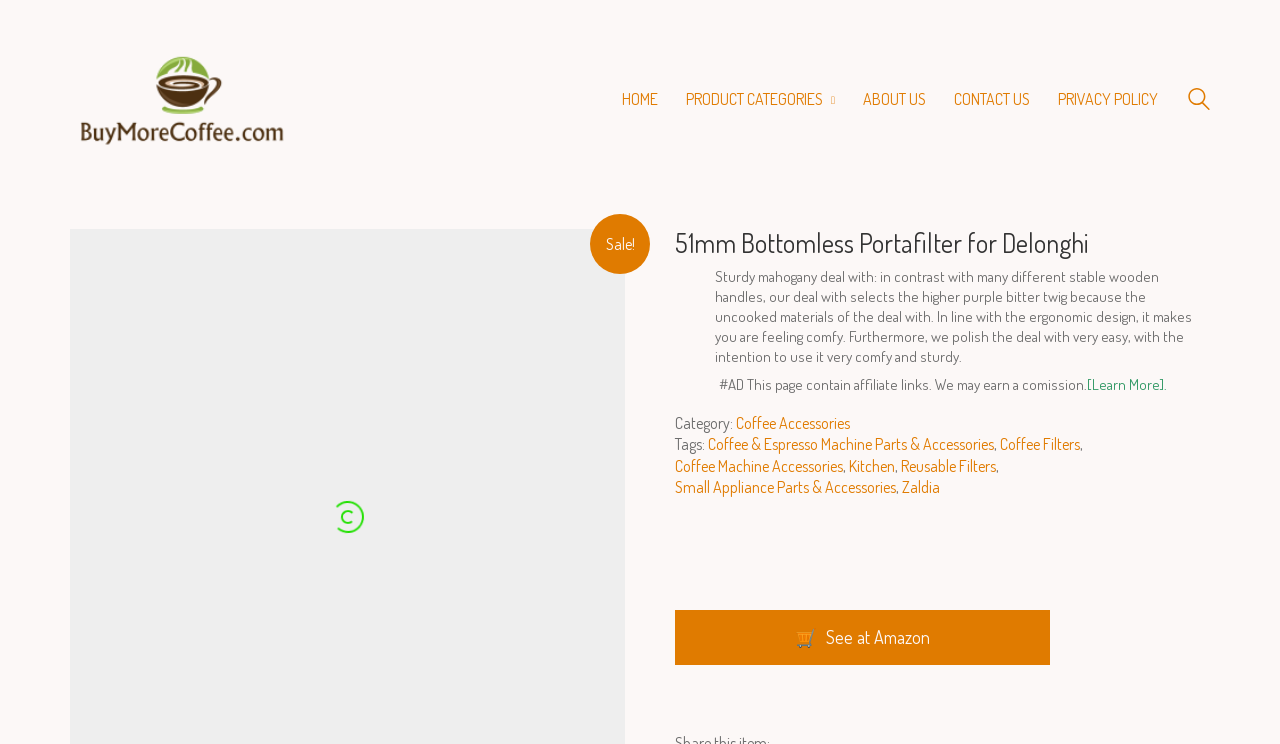Is the product available on Amazon?
Answer with a single word or phrase by referring to the visual content.

Yes